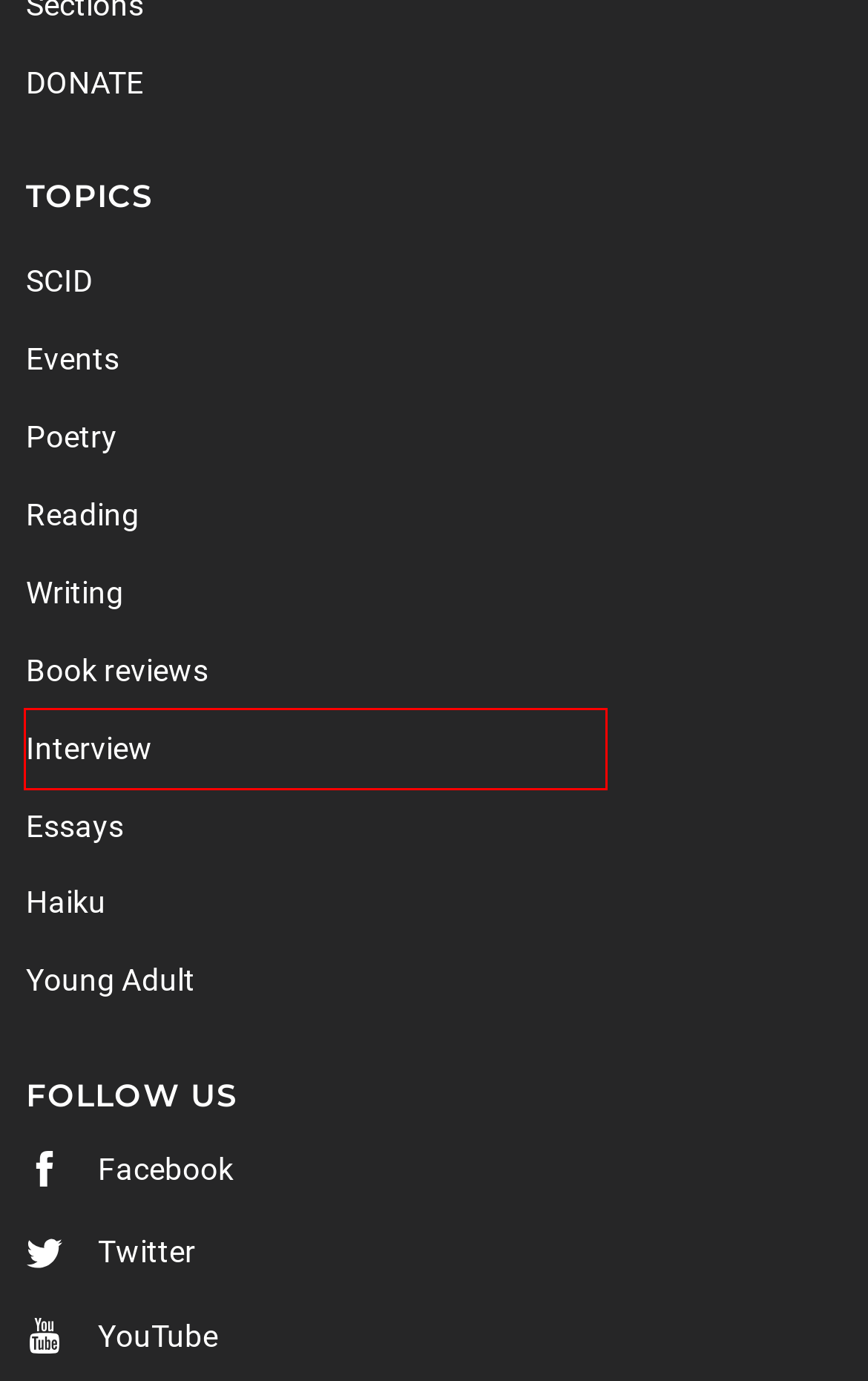You are presented with a screenshot of a webpage containing a red bounding box around an element. Determine which webpage description best describes the new webpage after clicking on the highlighted element. Here are the candidates:
A. Interview Archives - Southwest Word Fiesta™
B. Poetry Archives - Southwest Word Fiesta™
C. Young Adult - Southwest Word Fiesta™
D. Reading Archives - Southwest Word Fiesta™
E. Book reviews Archives - Southwest Word Fiesta™
F. Writing Archives - Southwest Word Fiesta™
G. Haiku Poetry - Southwest Word Fiesta™
H. Essays Archives - Southwest Word Fiesta™

A